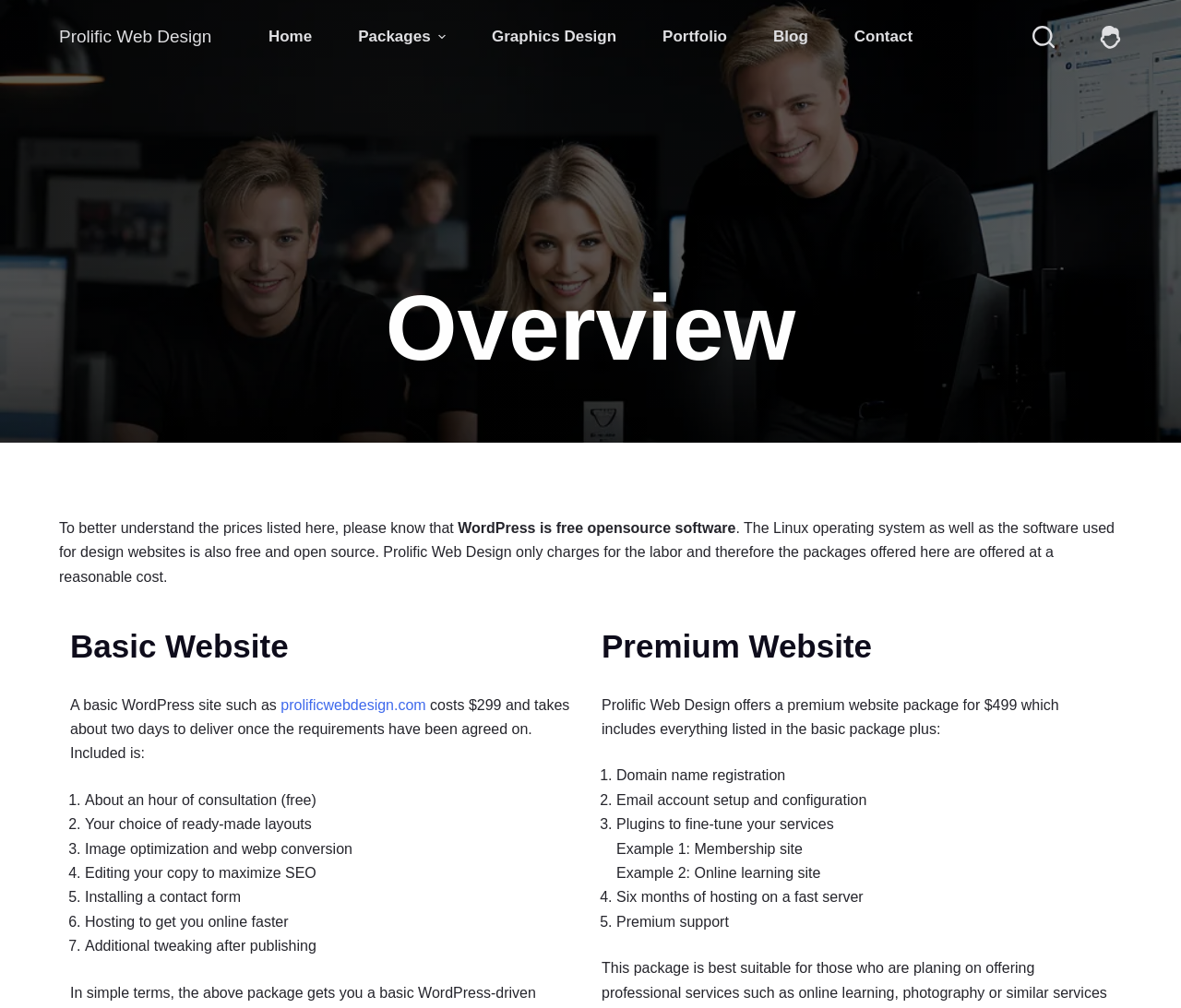Kindly determine the bounding box coordinates for the area that needs to be clicked to execute this instruction: "Login to your account".

[0.93, 0.025, 0.95, 0.048]